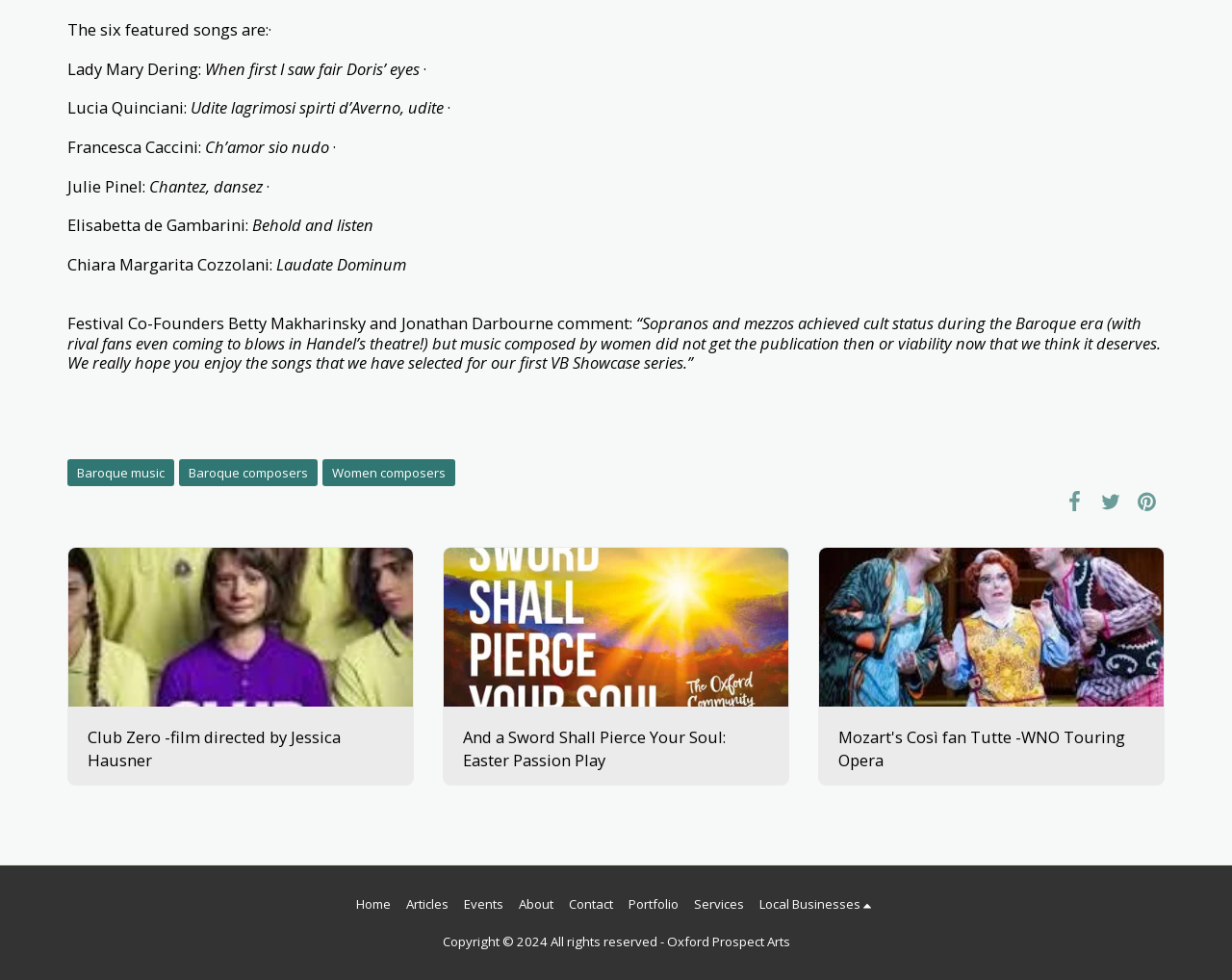Find the bounding box coordinates for the HTML element described in this sentence: "title="Tweet"". Provide the coordinates as four float numbers between 0 and 1, in the format [left, top, right, bottom].

[0.887, 0.495, 0.916, 0.527]